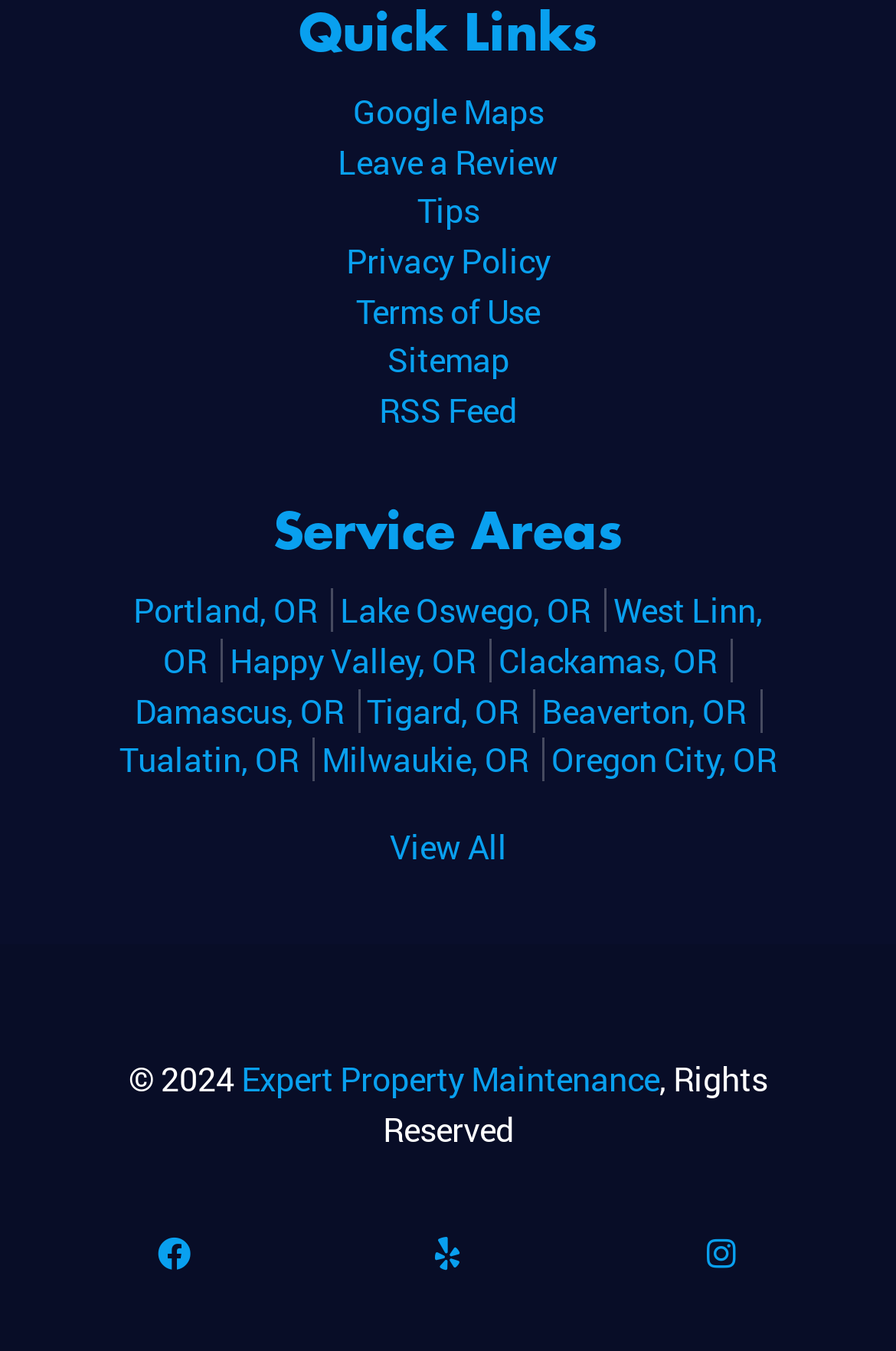Provide the bounding box coordinates of the area you need to click to execute the following instruction: "Visit Expert Property Maintenance website".

[0.269, 0.783, 0.736, 0.815]